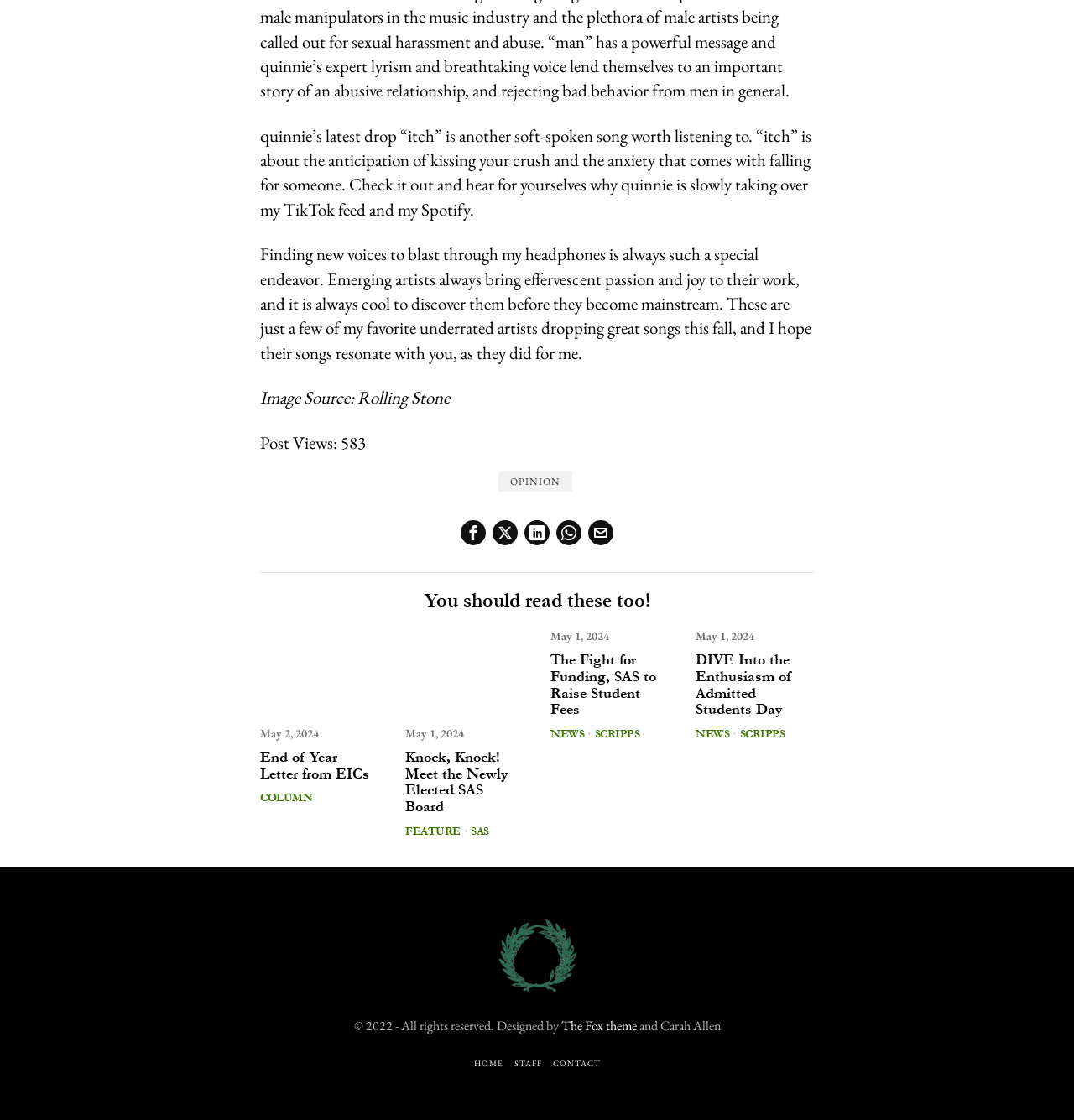Using the format (top-left x, top-left y, bottom-right x, bottom-right y), provide the bounding box coordinates for the described UI element. All values should be floating point numbers between 0 and 1: Scripps

[0.554, 0.649, 0.595, 0.665]